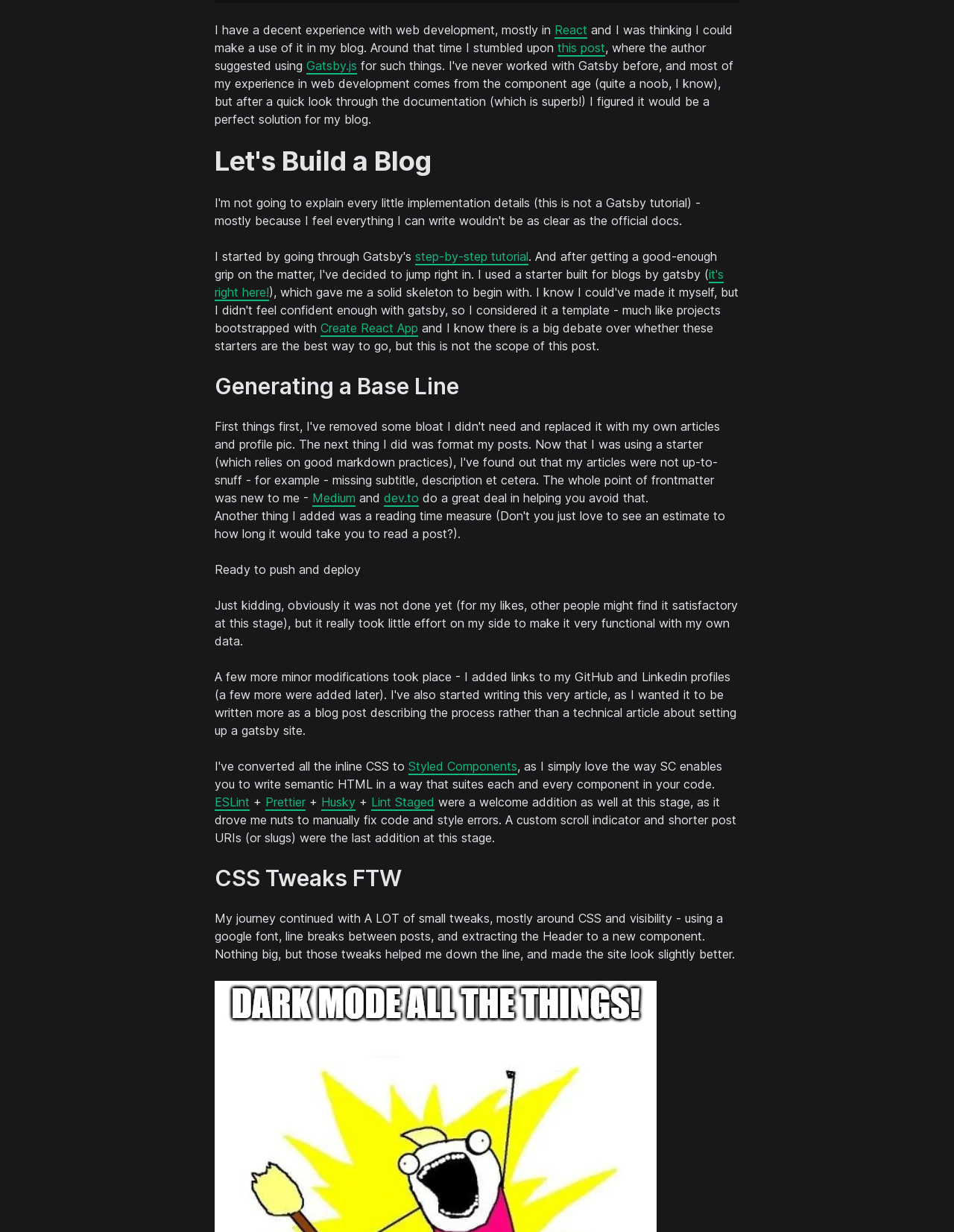Show the bounding box coordinates for the element that needs to be clicked to execute the following instruction: "Visit the Medium website". Provide the coordinates in the form of four float numbers between 0 and 1, i.e., [left, top, right, bottom].

[0.327, 0.398, 0.373, 0.41]